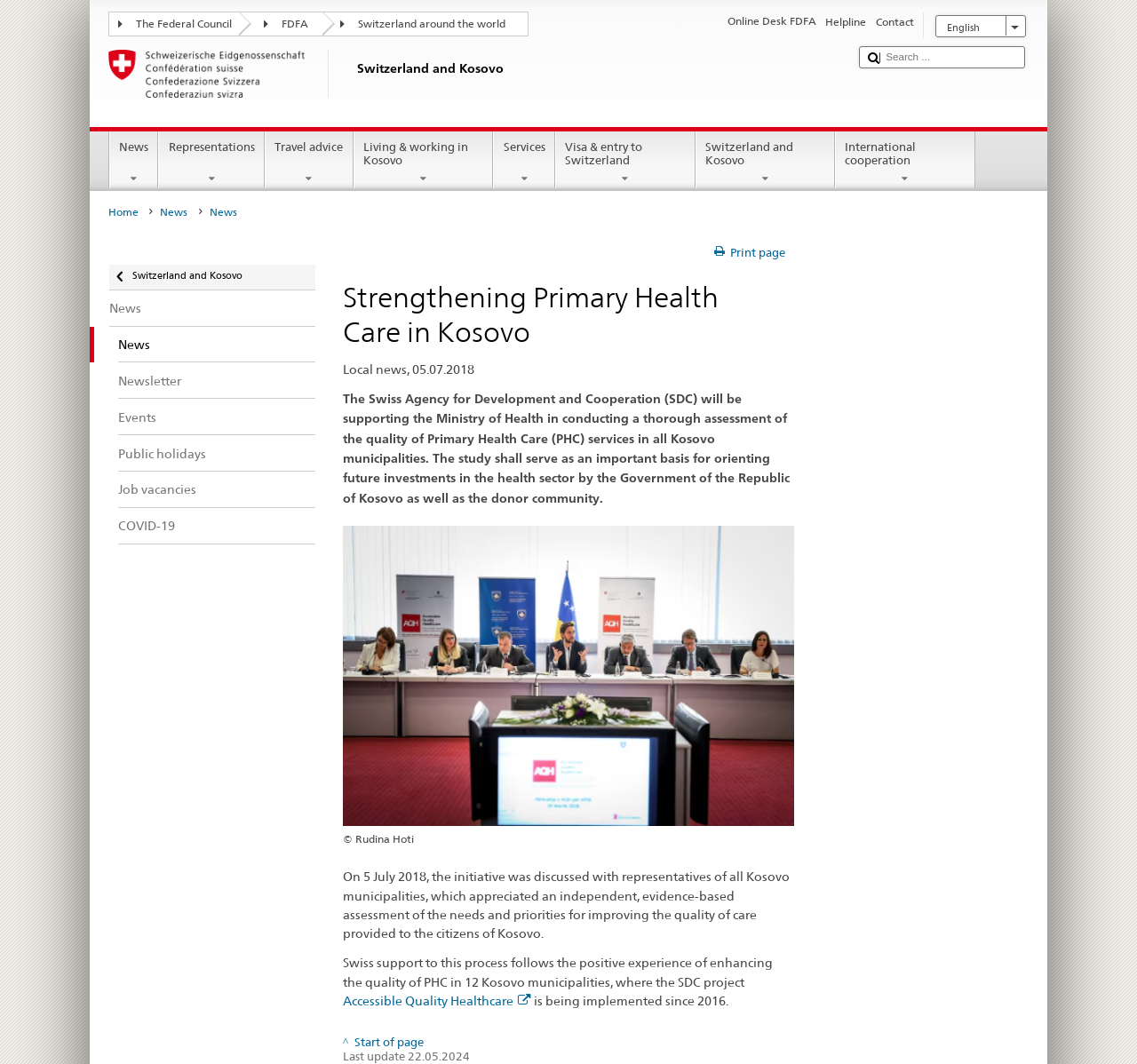What is the date of the last update of the webpage?
Please give a detailed and elaborate explanation in response to the question.

The date of the last update of the webpage is 22.05.2024, as indicated at the bottom of the webpage.